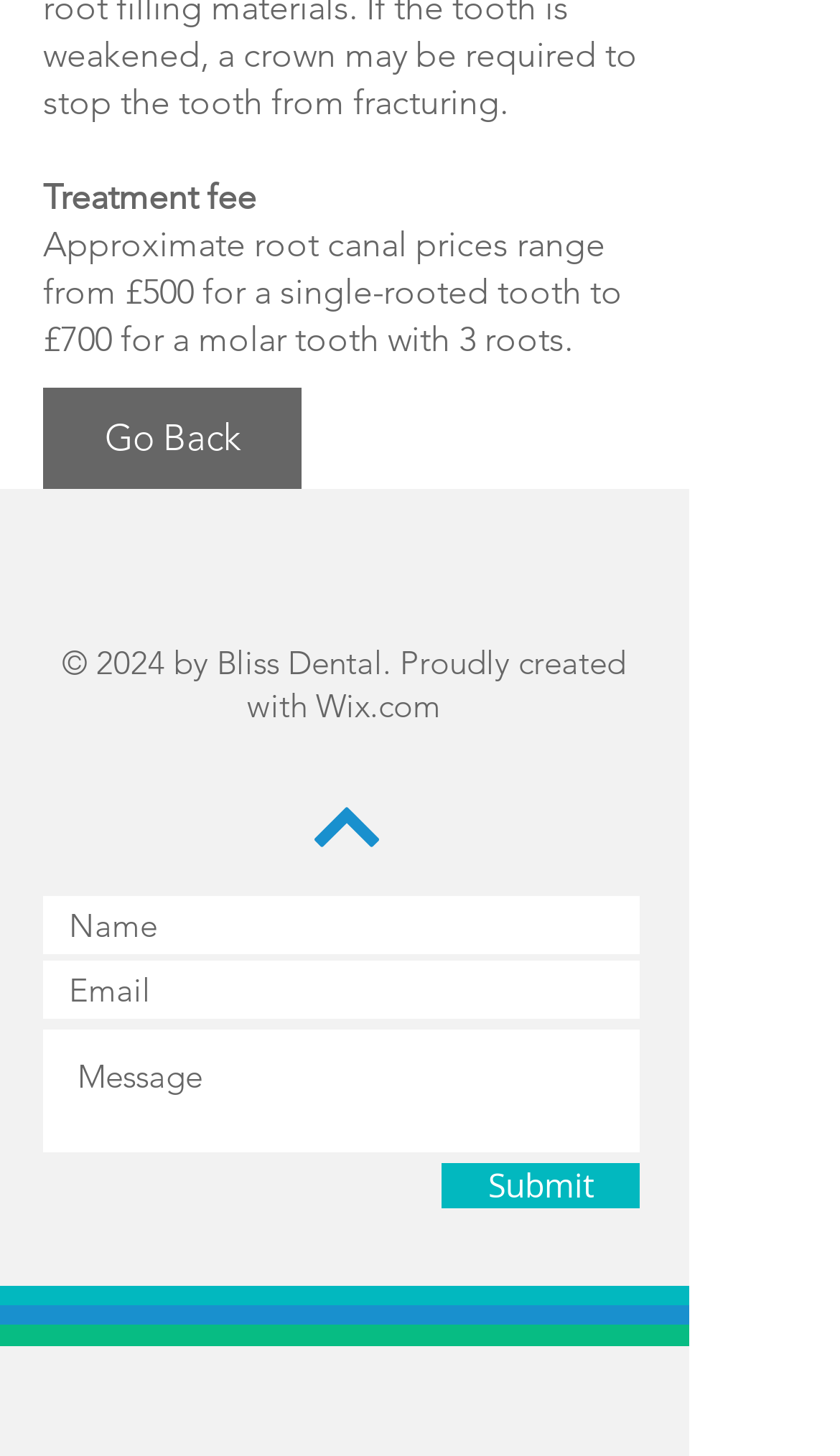What is the copyright year of the webpage?
Provide a comprehensive and detailed answer to the question.

The webpage contains the text '© 2024 by Bliss Dental', indicating that the copyright year is 2024.